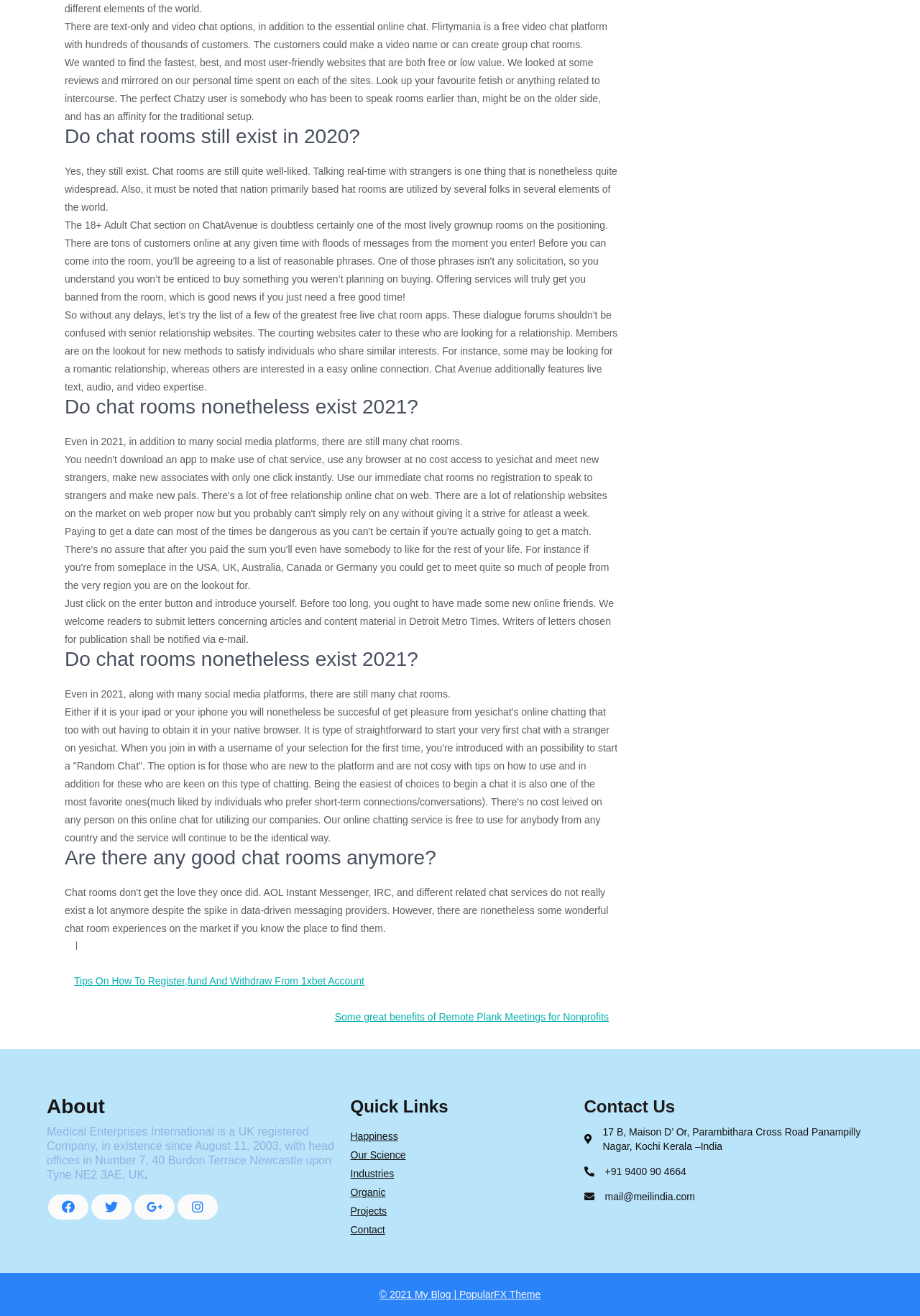Please identify the coordinates of the bounding box that should be clicked to fulfill this instruction: "Click the 'Happiness' link".

[0.381, 0.858, 0.619, 0.869]